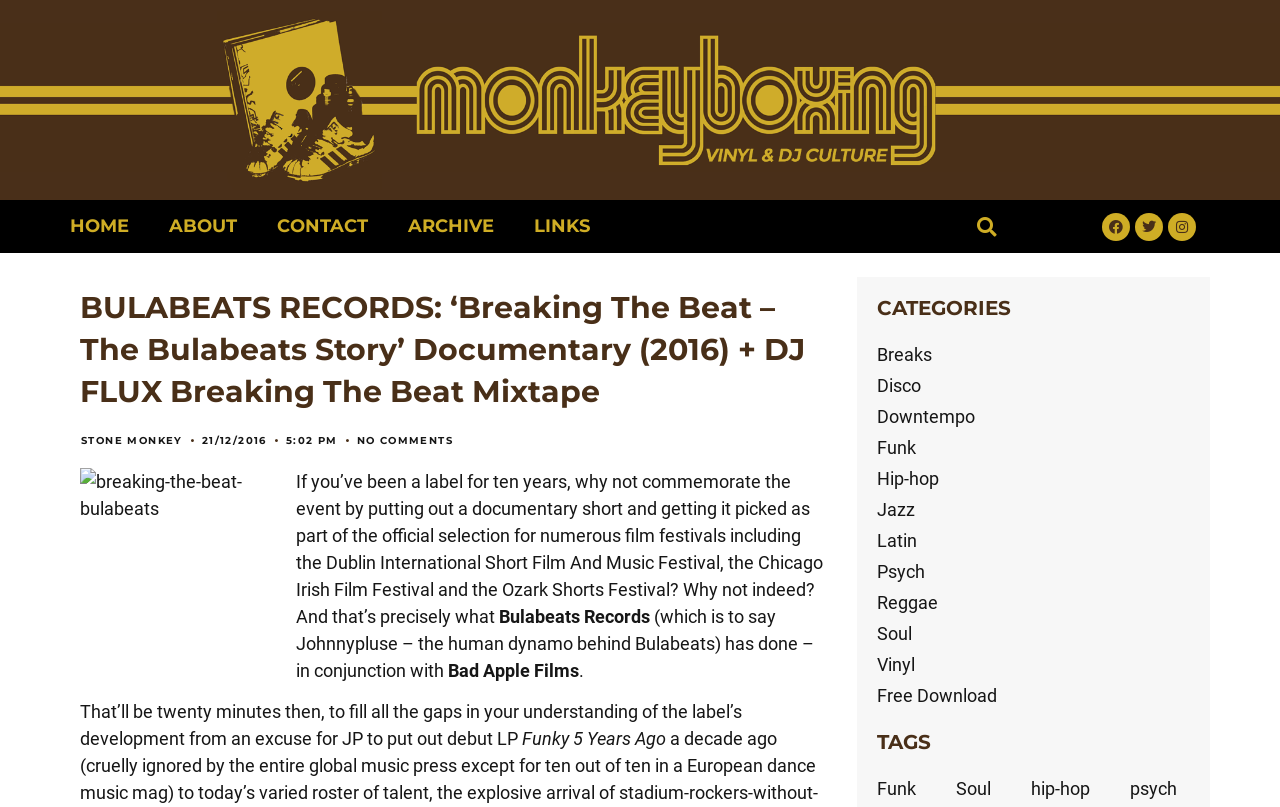Answer with a single word or phrase: 
What is the name of the film festival mentioned?

Dublin International Short Film And Music Festival